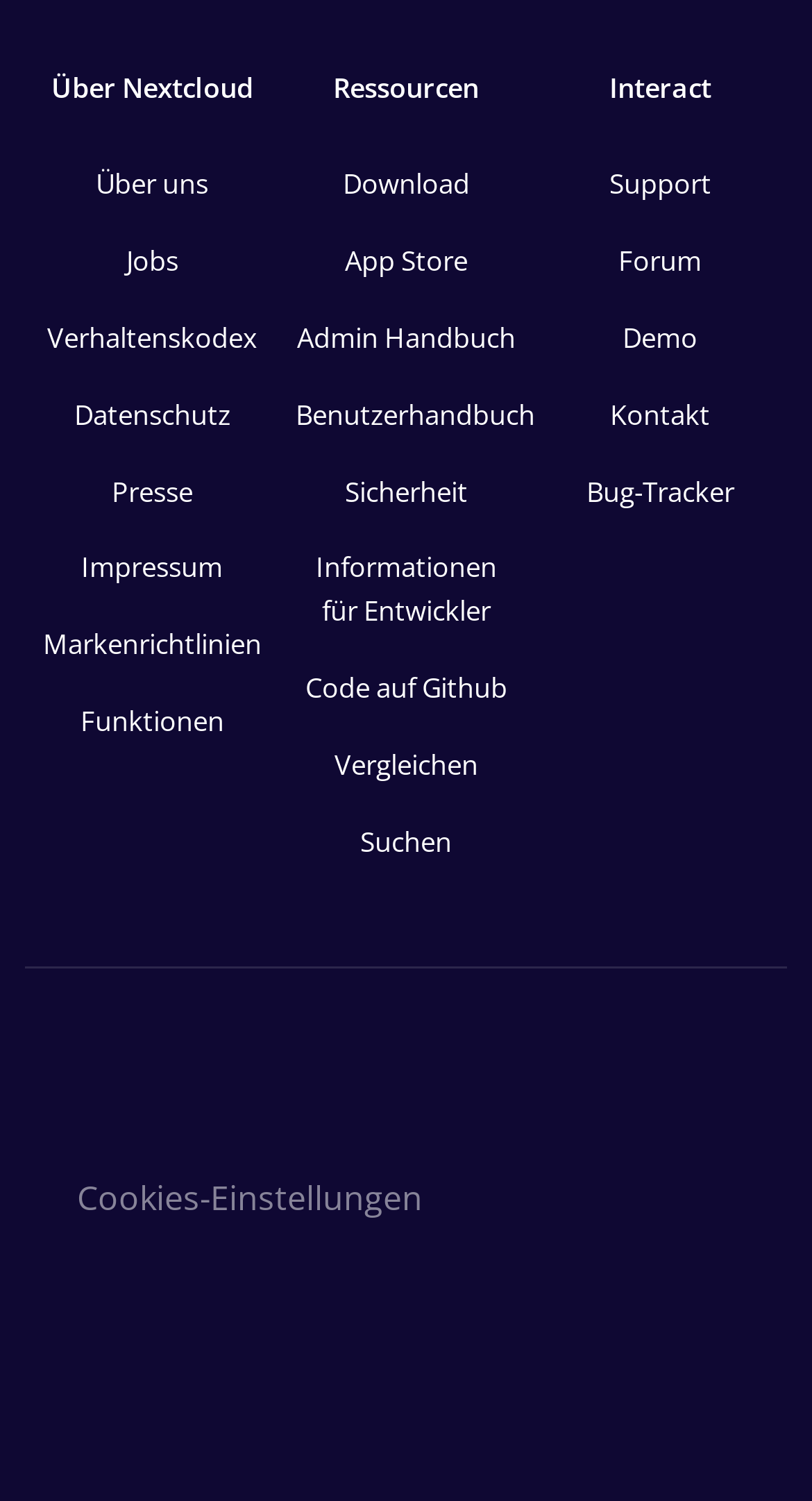Highlight the bounding box coordinates of the region I should click on to meet the following instruction: "View Admin Handbuch".

[0.344, 0.2, 0.656, 0.251]